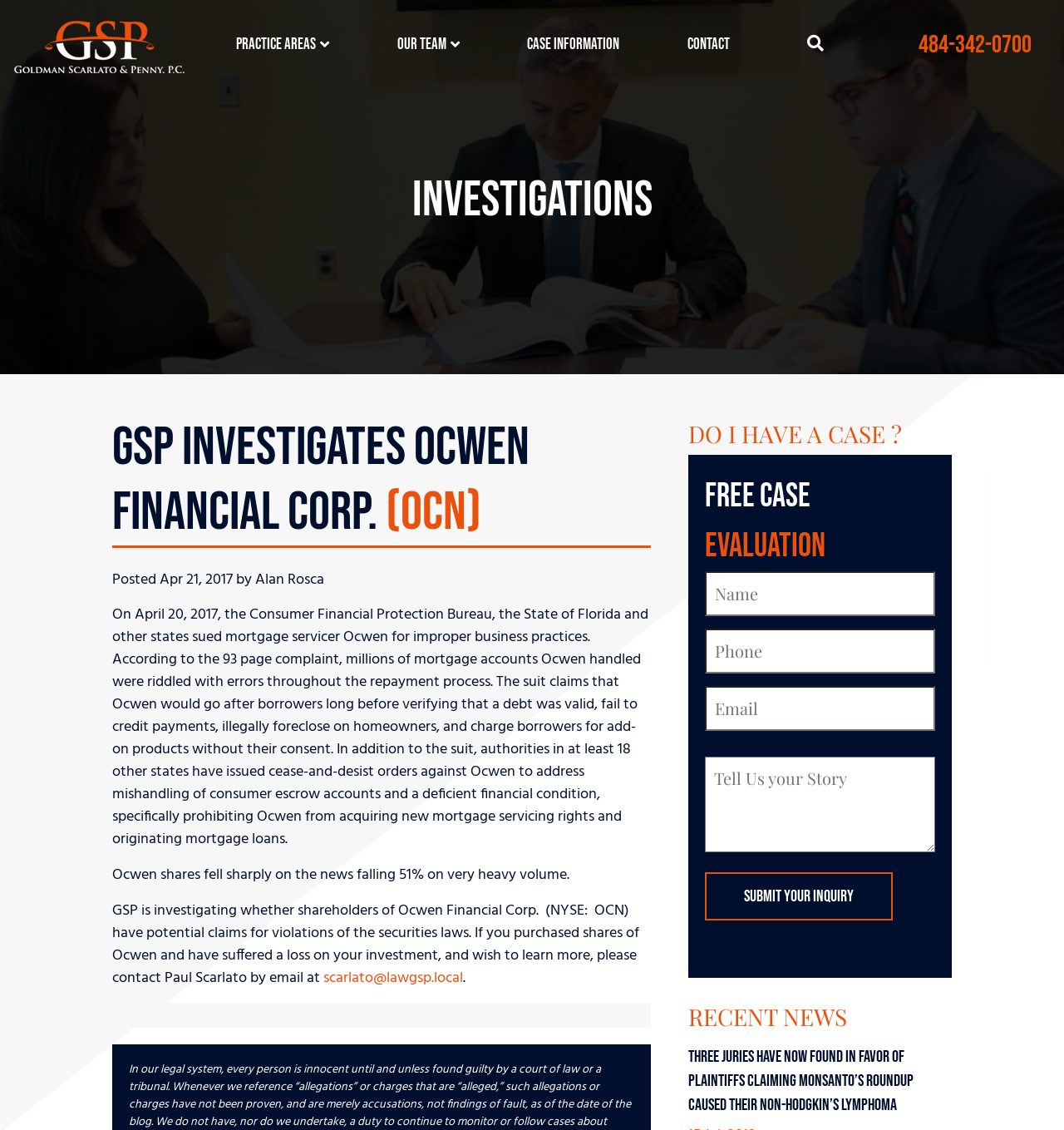Please specify the bounding box coordinates of the region to click in order to perform the following instruction: "Read more about the Ocwen Financial Corp. investigation".

[0.105, 0.368, 0.612, 0.485]